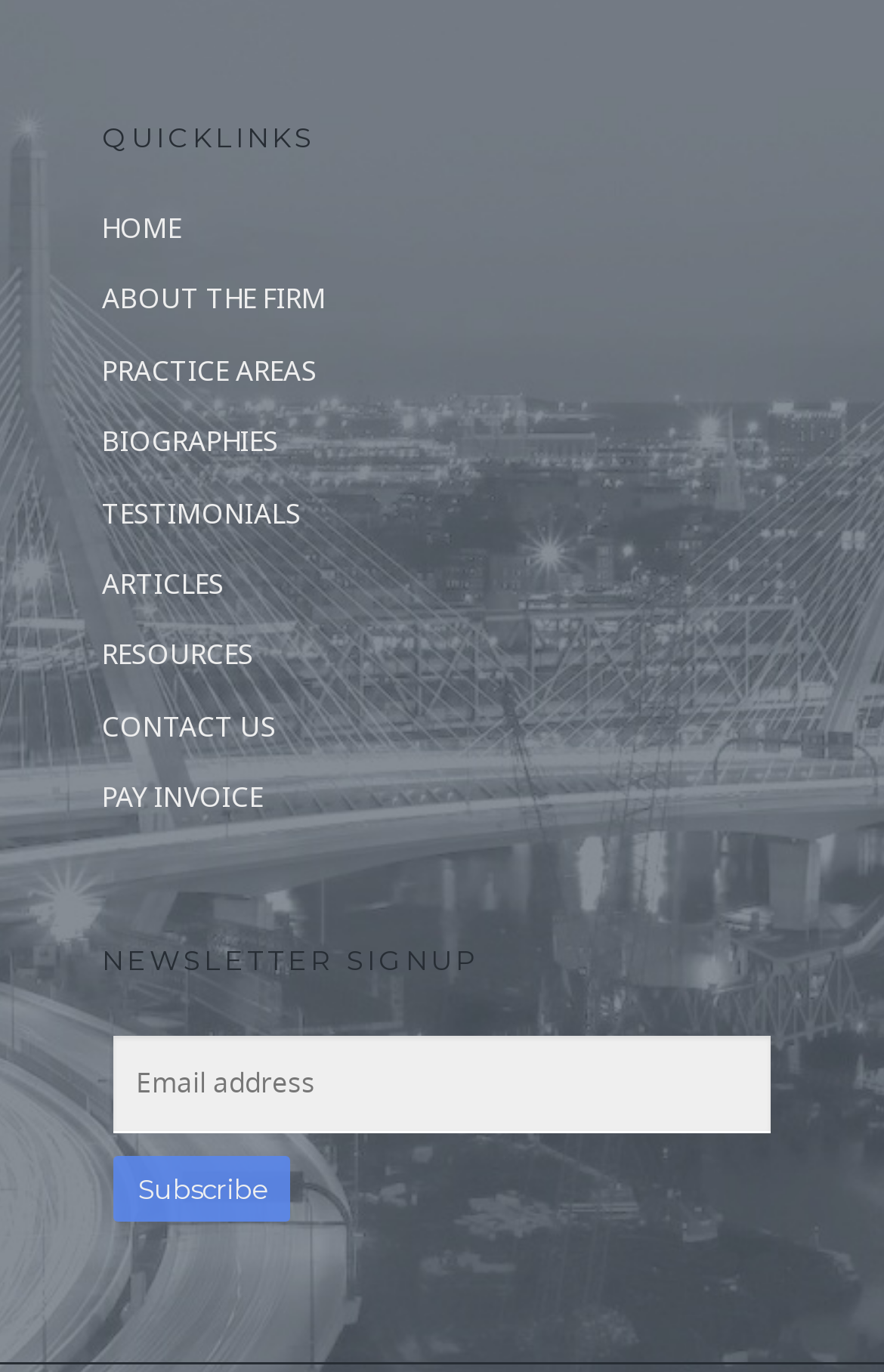Locate the bounding box coordinates of the clickable area to execute the instruction: "contact us". Provide the coordinates as four float numbers between 0 and 1, represented as [left, top, right, bottom].

[0.115, 0.51, 0.885, 0.549]